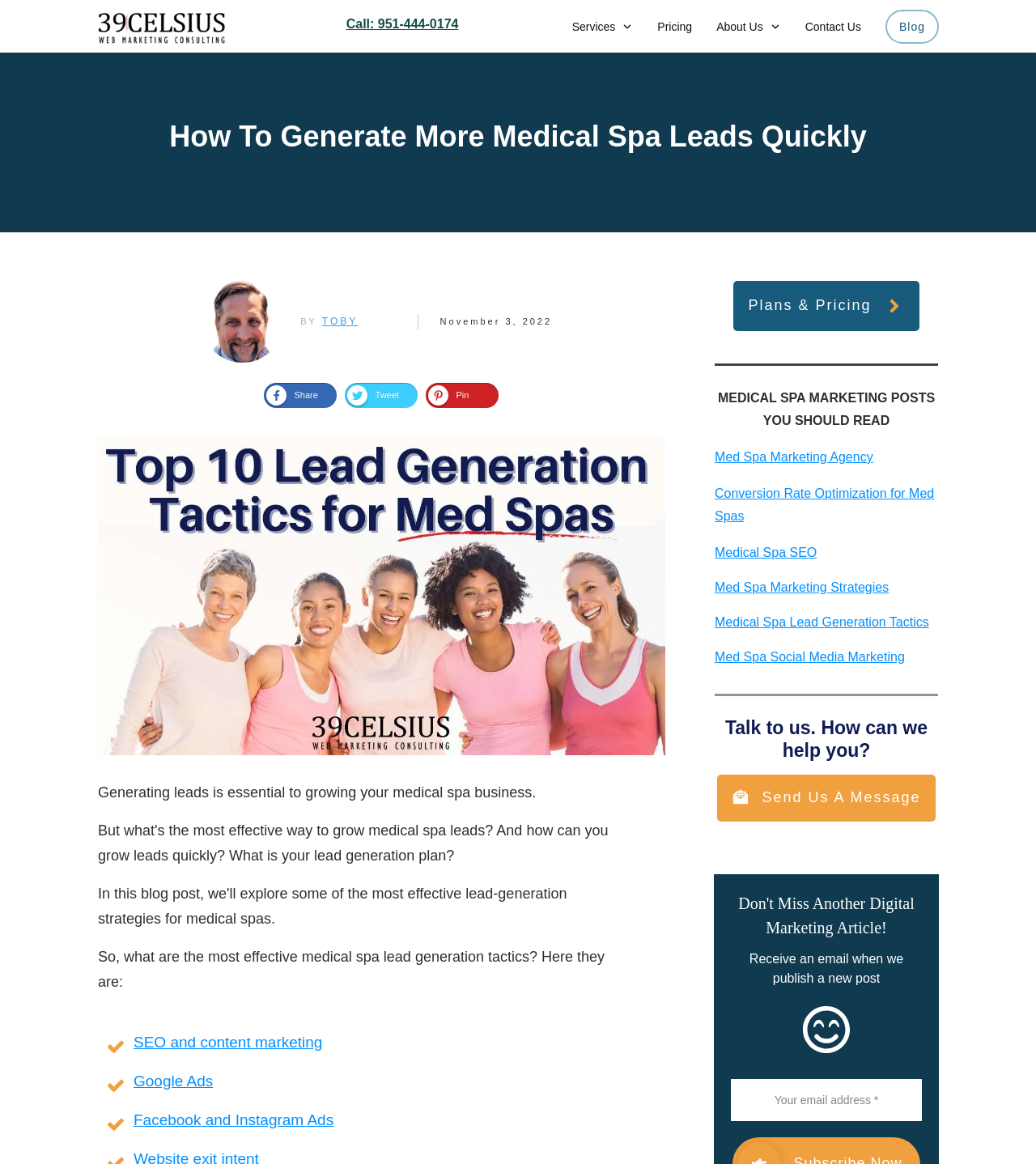Illustrate the webpage's structure and main components comprehensively.

This webpage is about medical spa lead generation tactics. At the top, there is a header section with a logo and navigation links to "Services", "Pricing", "About Us", "Contact Us", and "Blog". Below the header, there is a title banner with a sidebar, followed by a heading that reads "How To Generate More Medical Spa Leads Quickly". 

To the right of the heading, there are social media sharing links, including "Share", "Tweet", and "Pin". Below the heading, there is a section with a title "Top Lead Generation Tactics for Medical Spas" accompanied by an image. 

The main content of the webpage starts with a brief introduction to the importance of lead generation for medical spas, followed by a list of effective lead generation tactics, including "SEO and content marketing", "Google Ads", and "Facebook and Instagram Ads". Each tactic is accompanied by a small icon.

On the right side of the page, there is a section with a table of contents, including links to related medical spa marketing posts, such as "Med Spa Marketing Agency", "Conversion Rate Optimization for Med Spas", and "Medical Spa SEO". 

Further down the page, there is a call-to-action section with a message "Talk to us. How can we help you?" and a link to "Send Us A Message". Below this section, there is a newsletter subscription form where visitors can enter their email address to receive updates on new posts.